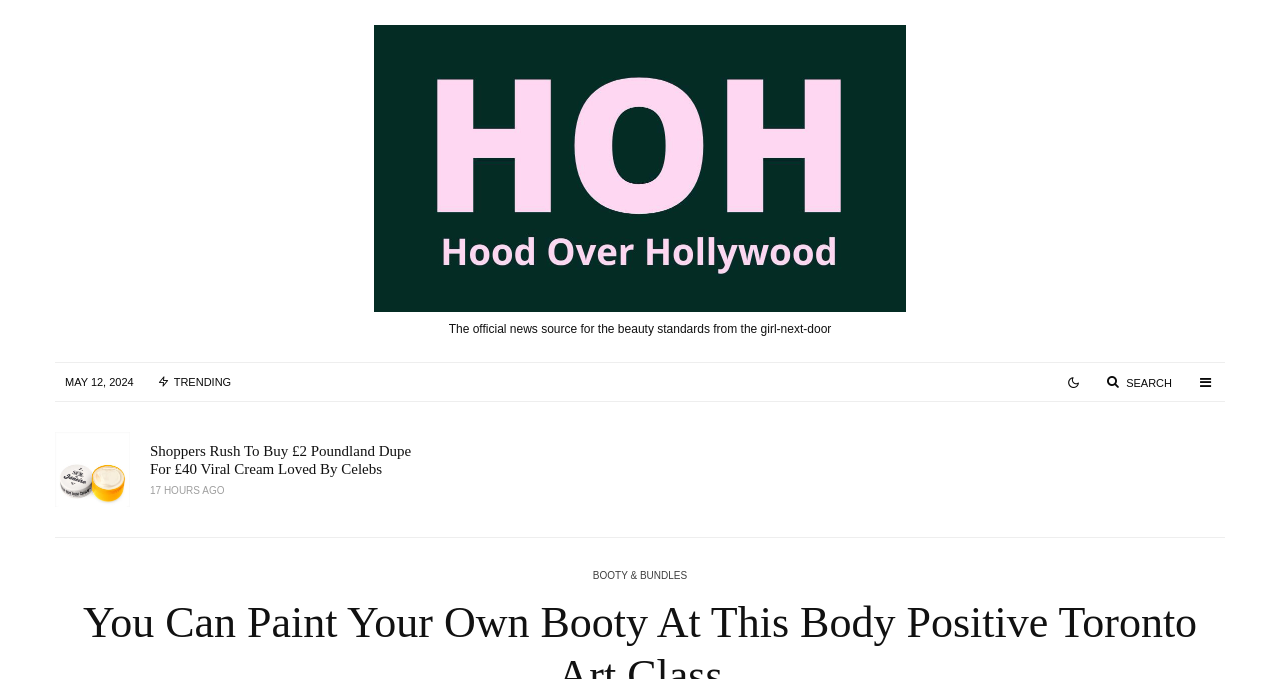What is the date of the article about Shoppers Rush To Buy £2 Poundland Dupe?
Based on the screenshot, provide your answer in one word or phrase.

MAY 12, 2024